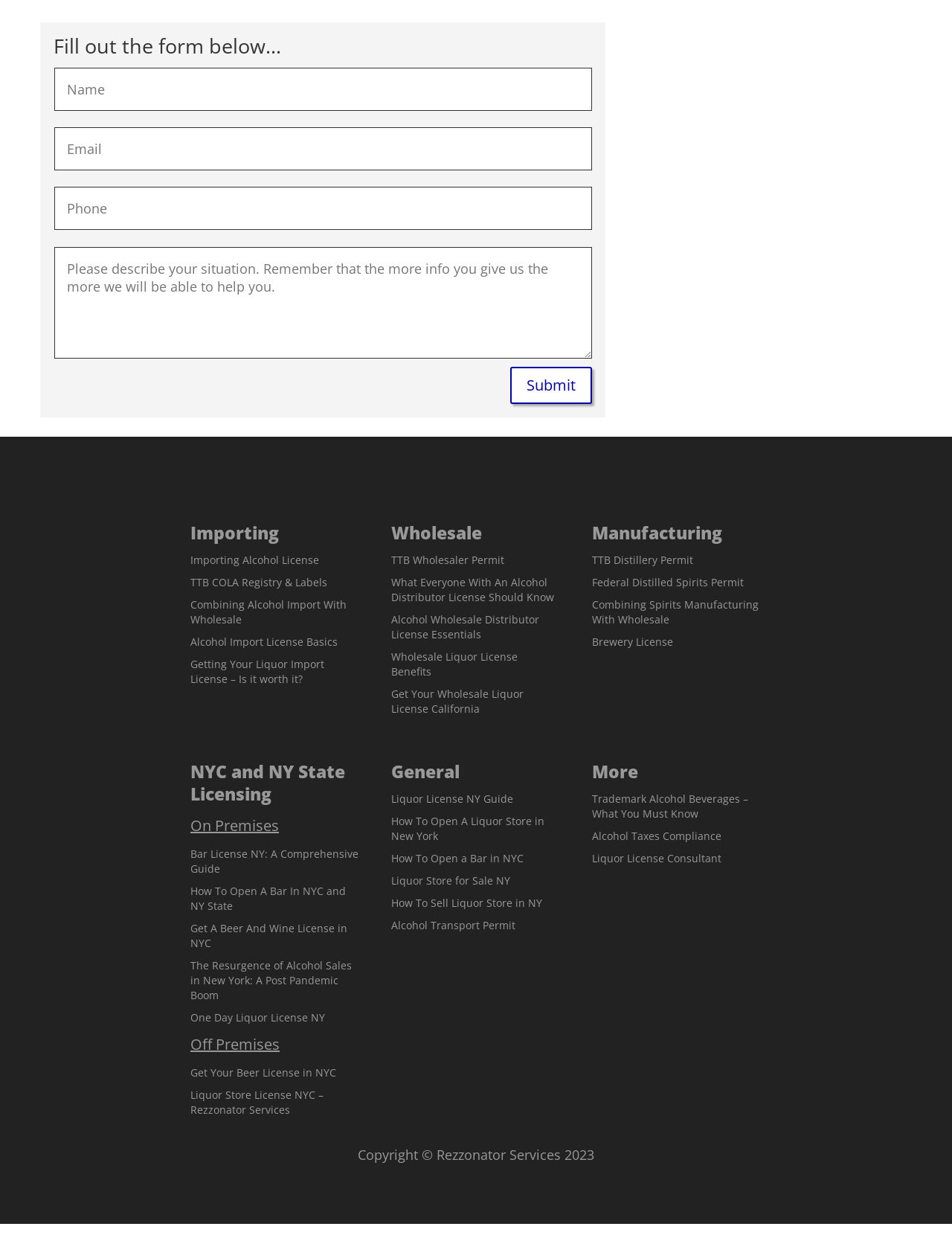What is the topic of the link 'Trademark Alcohol Beverages – What You Must Know'?
Using the details shown in the screenshot, provide a comprehensive answer to the question.

The link 'Trademark Alcohol Beverages – What You Must Know' is located under the 'More' category and suggests that the topic is related to trademarking alcohol beverages, likely providing information on what one must know about the process.